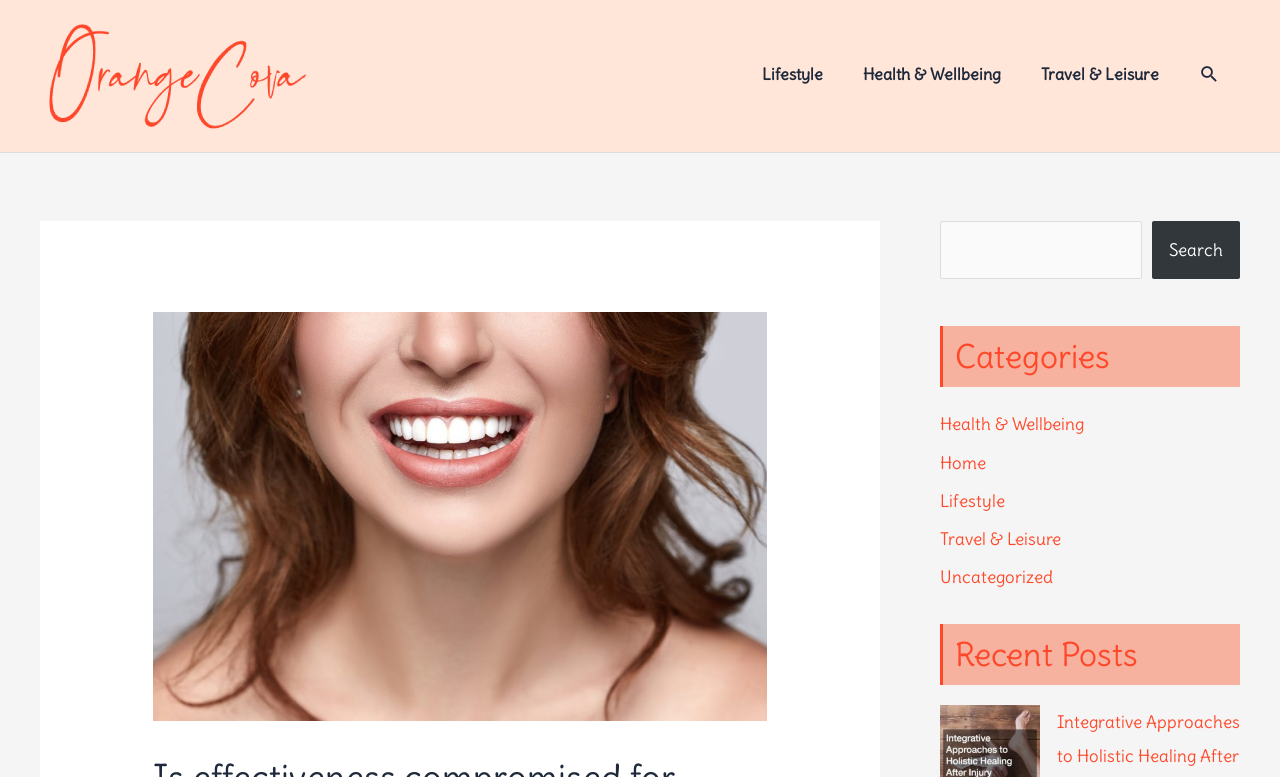Can you find the bounding box coordinates for the element that needs to be clicked to execute this instruction: "Click the Search icon"? The coordinates should be given as four float numbers between 0 and 1, i.e., [left, top, right, bottom].

[0.937, 0.082, 0.953, 0.109]